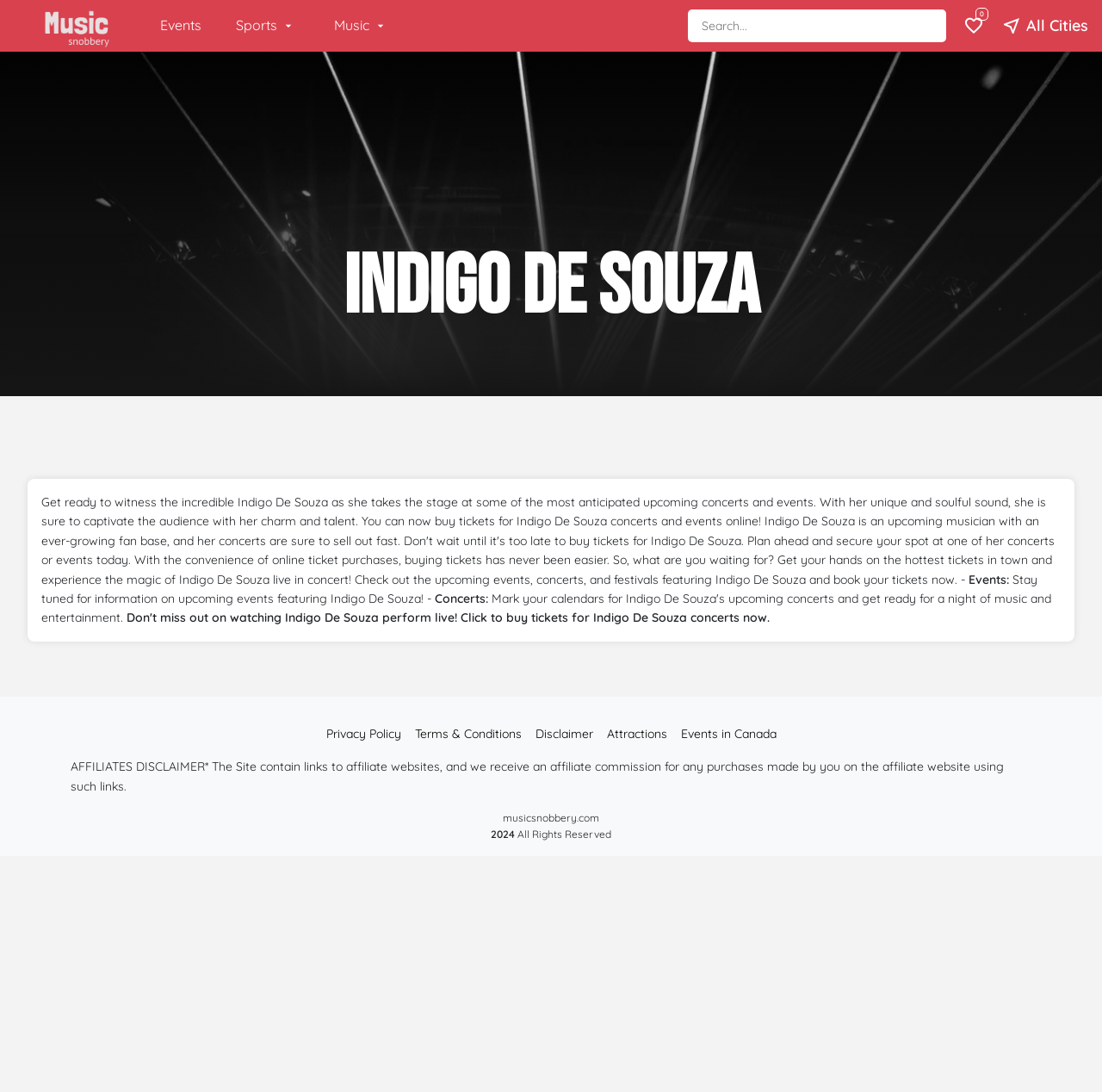Respond with a single word or phrase to the following question: What is the name of the artist featured on this webpage?

Indigo De Souza